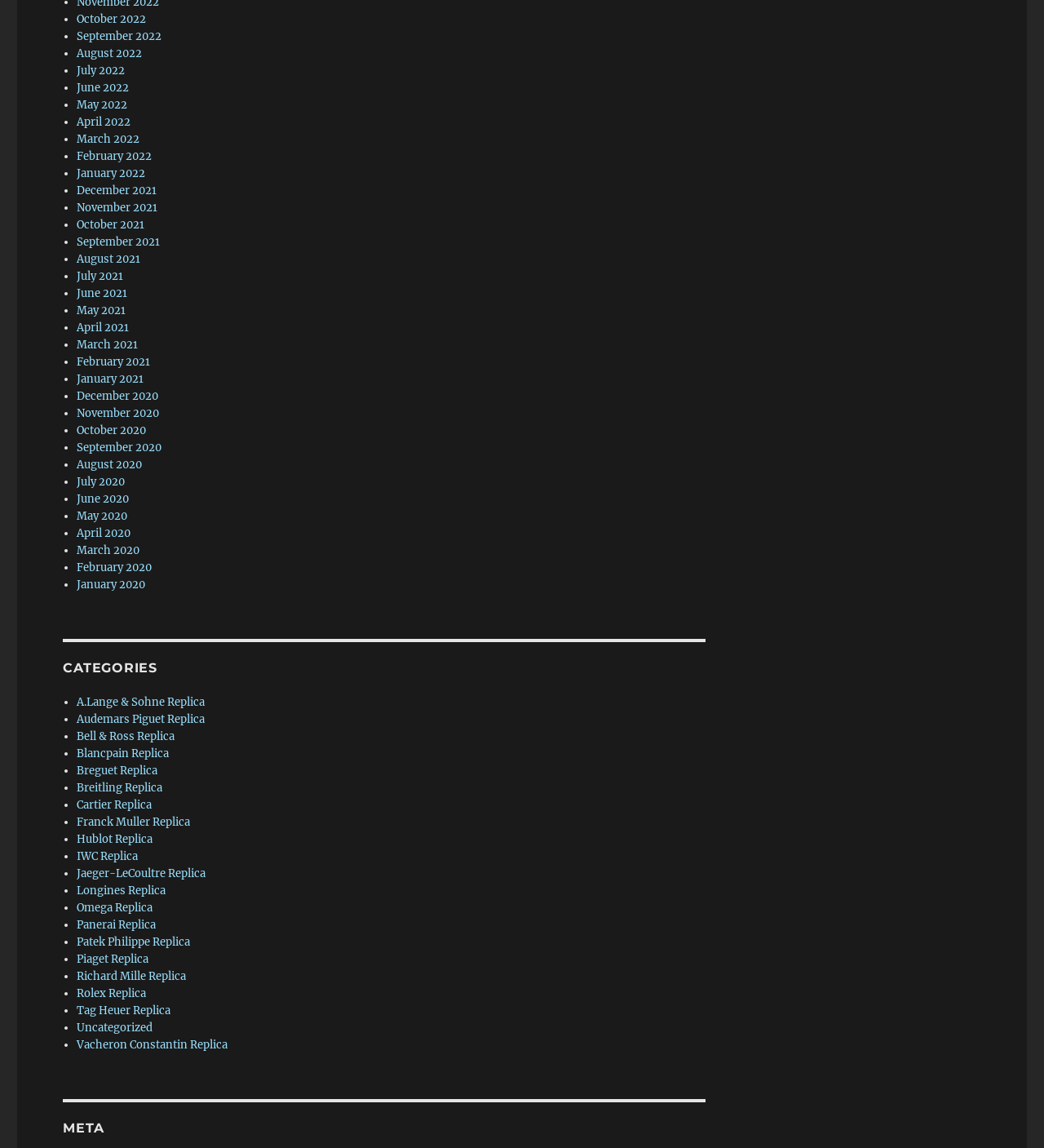Respond with a single word or phrase:
What is the category of the first link?

A.Lange & Sohne Replica